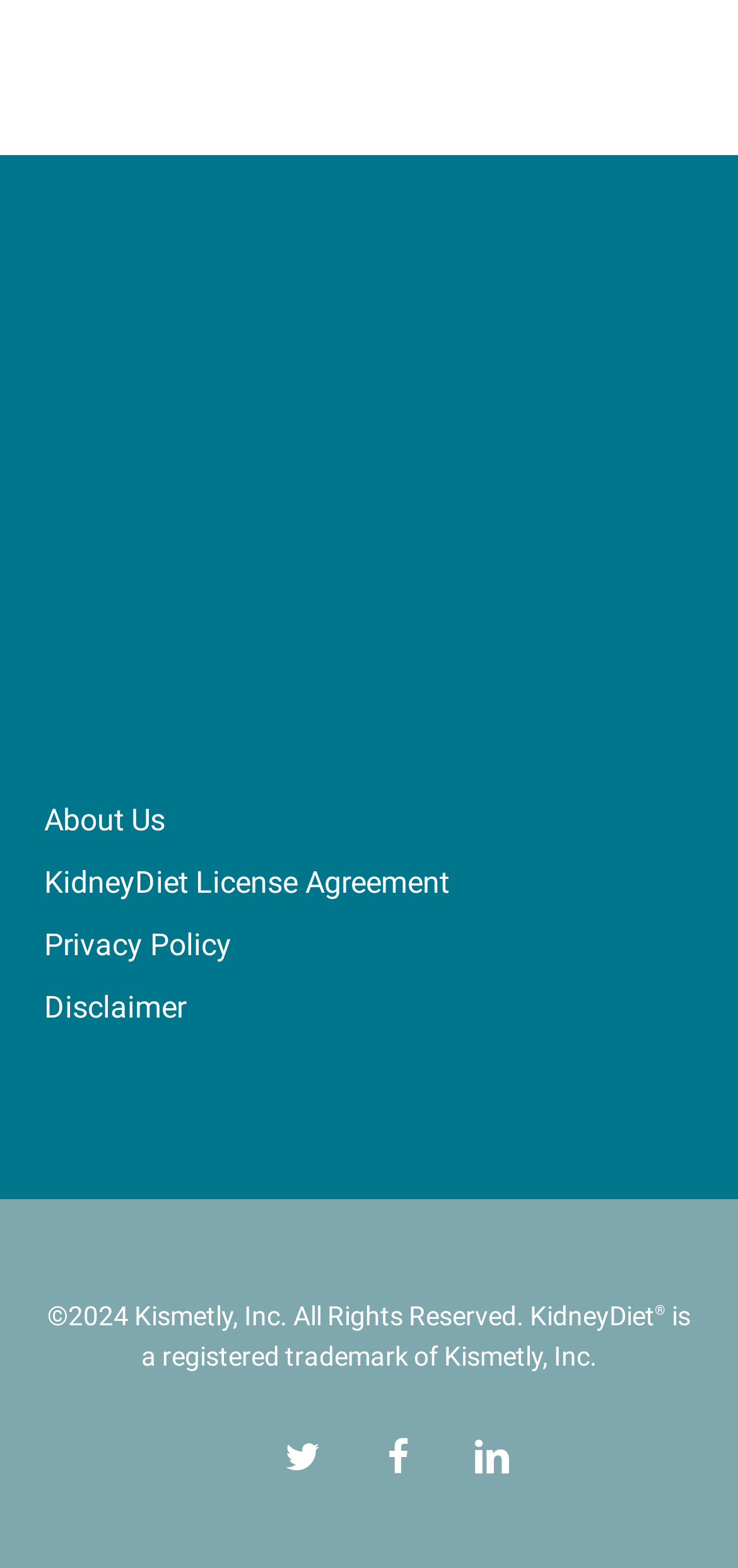Please analyze the image and provide a thorough answer to the question:
What social media platforms are linked on the webpage?

At the bottom of the webpage, there are three links to social media platforms, which are Twitter, Facebook, and LinkedIn, indicating that the website has a presence on these platforms.